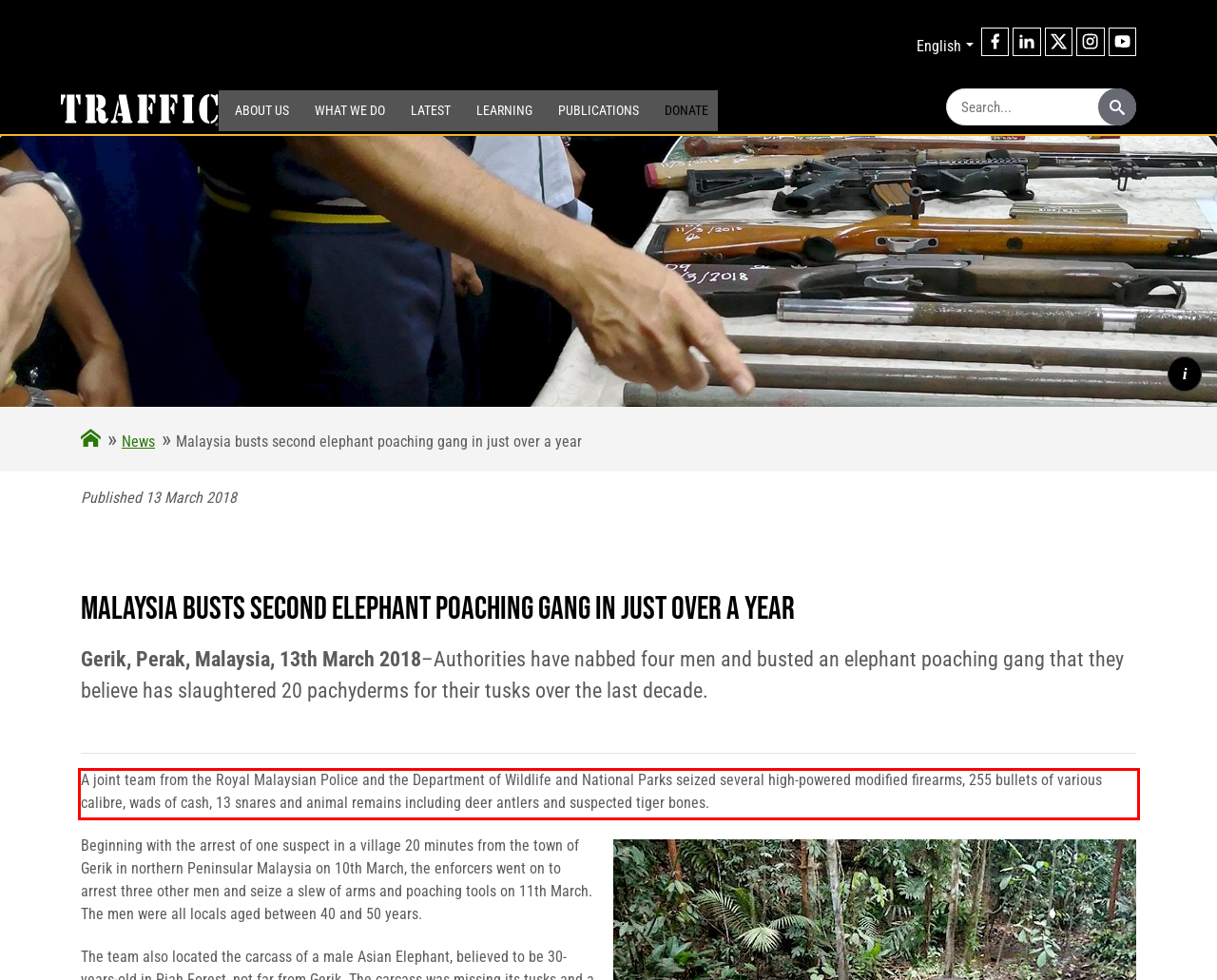Given a webpage screenshot, locate the red bounding box and extract the text content found inside it.

A joint team from the Royal Malaysian Police and the Department of Wildlife and National Parks seized several high-powered modified firearms, 255 bullets of various calibre, wads of cash, 13 snares and animal remains including deer antlers and suspected tiger bones.